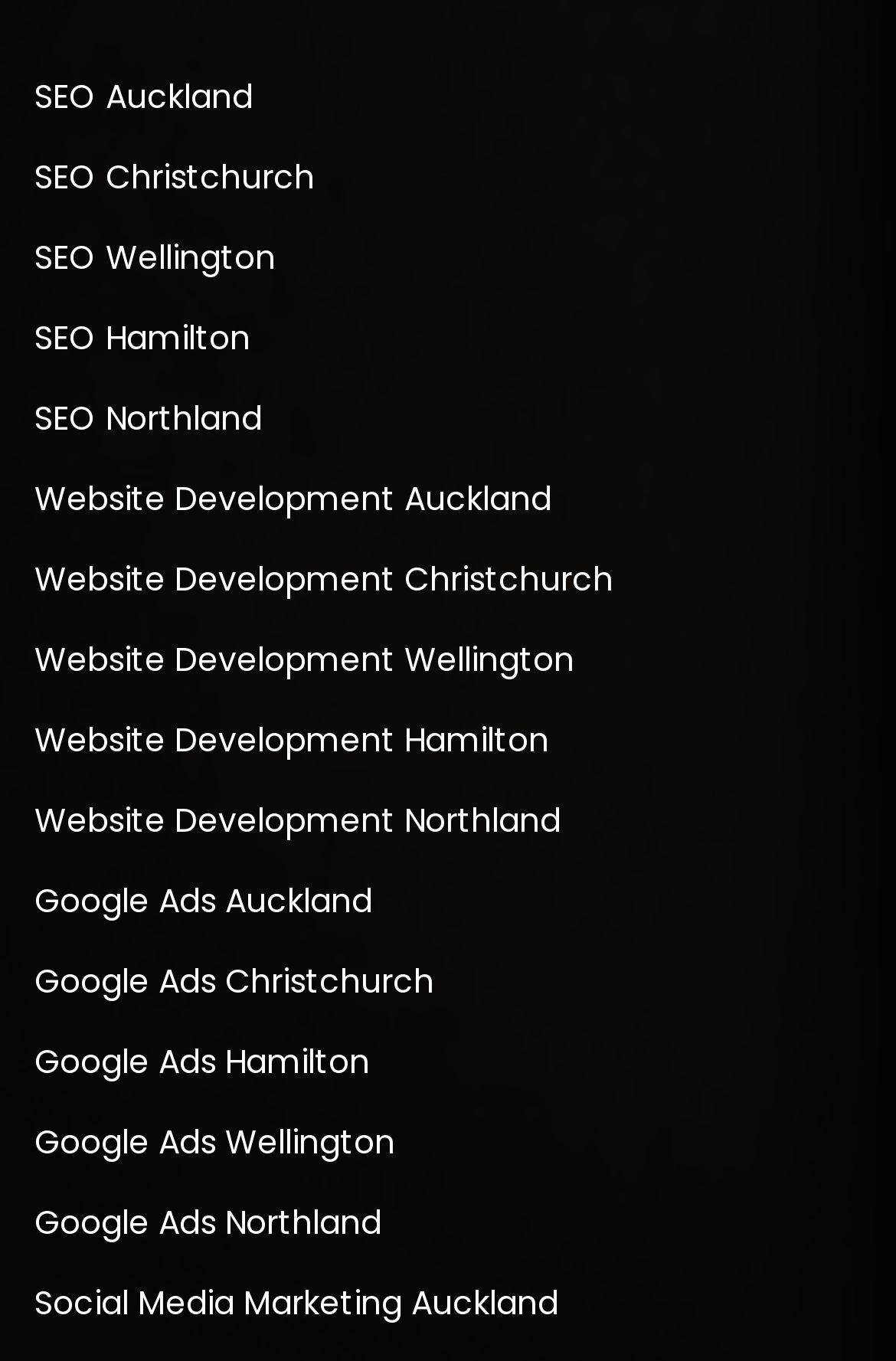Please provide a short answer using a single word or phrase for the question:
What is the first service listed?

SEO Auckland